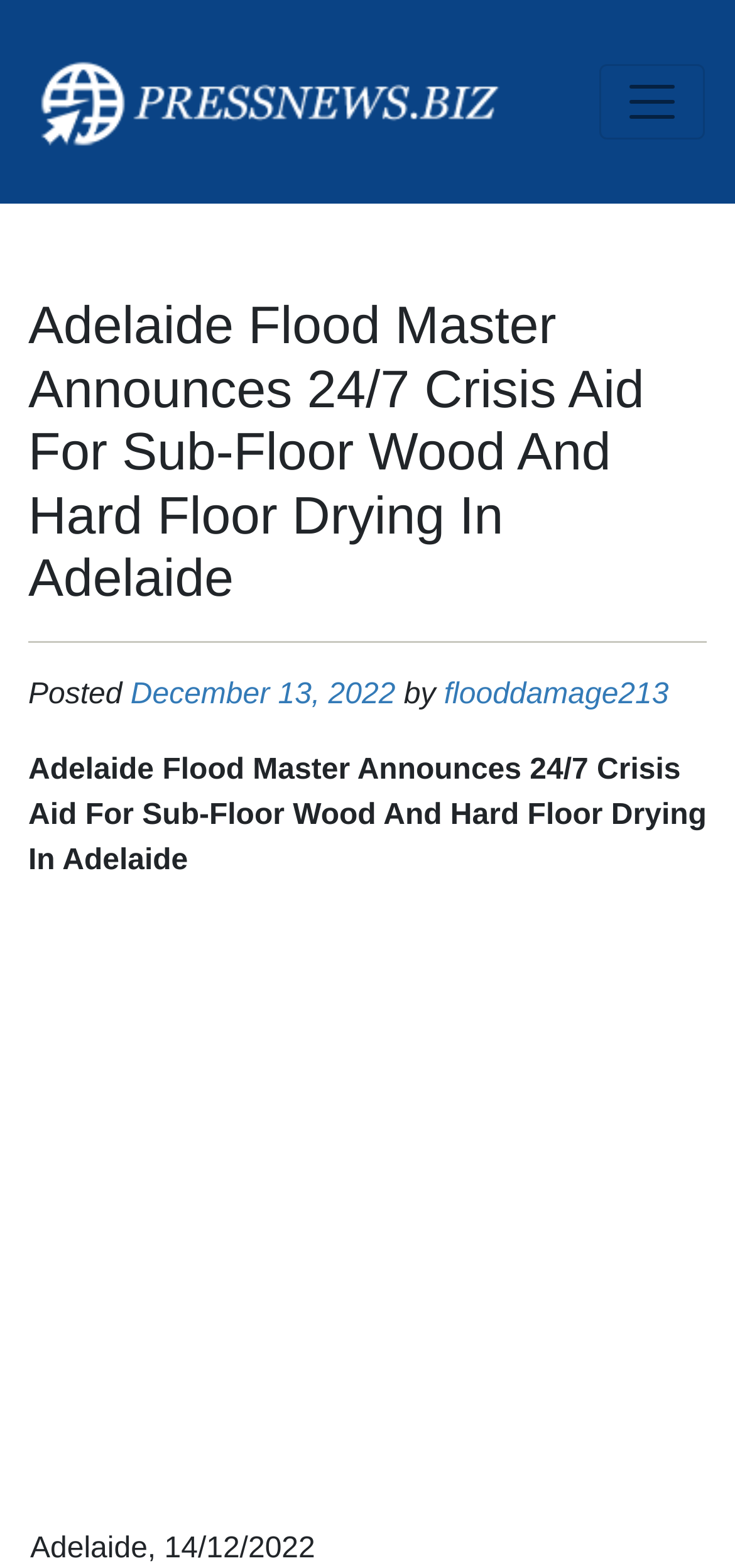Is the navigation menu expanded?
Give a detailed and exhaustive answer to the question.

I found that the navigation menu is not expanded by looking at the button 'Toggle navigation' which has an attribute 'expanded' set to 'False'.